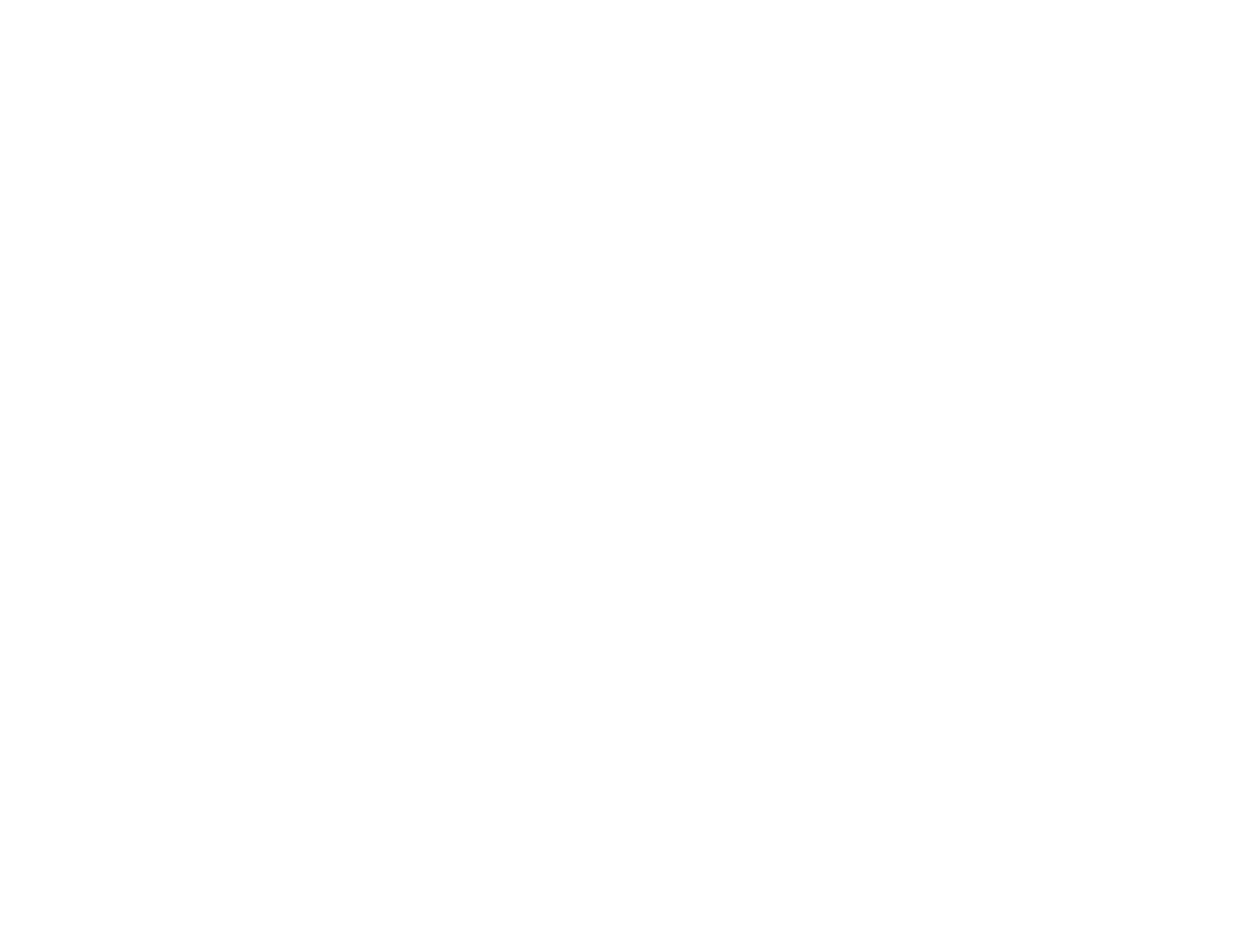What is the purpose of the textbox?
Based on the screenshot, answer the question with a single word or phrase.

Enter email address